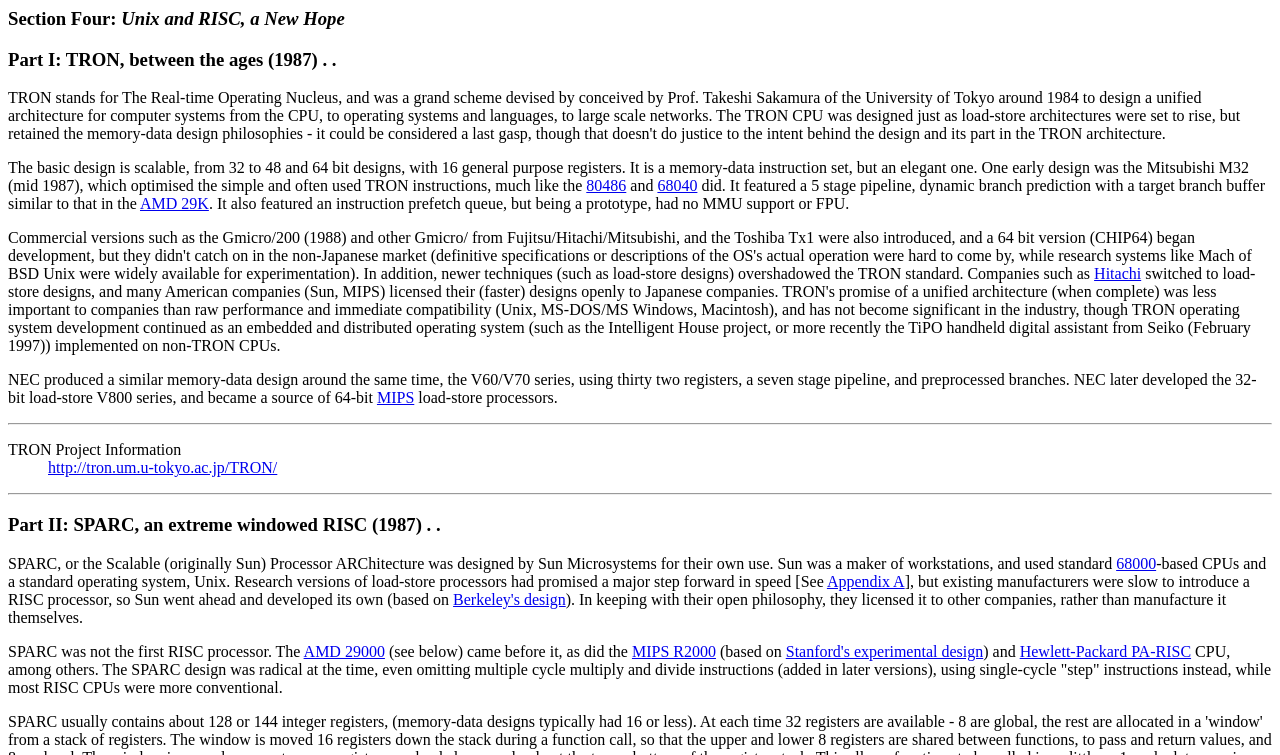Pinpoint the bounding box coordinates of the area that must be clicked to complete this instruction: "Learn about the MIPS processor".

[0.294, 0.516, 0.324, 0.538]